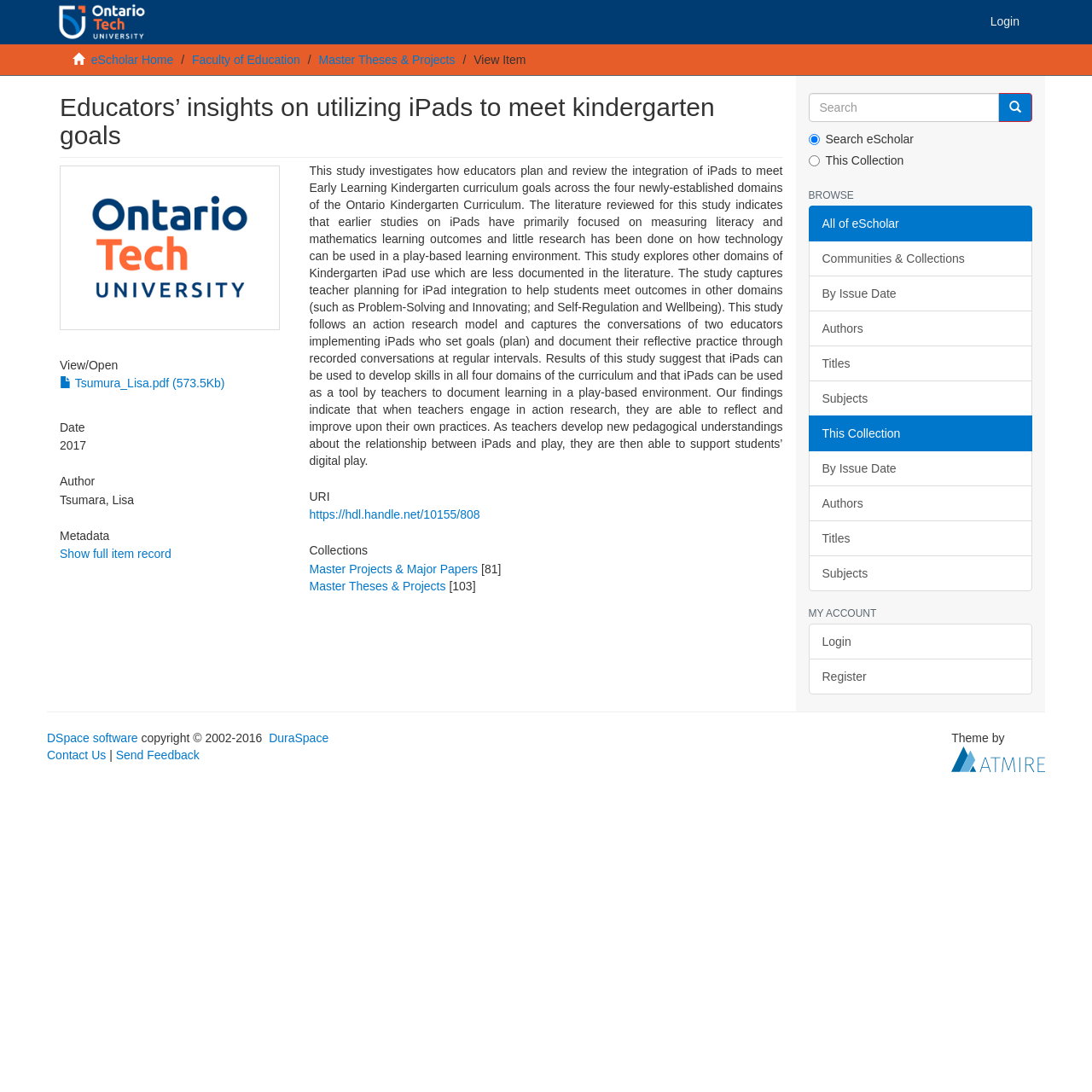Please respond in a single word or phrase: 
Who is the author of the study?

Tsumara, Lisa